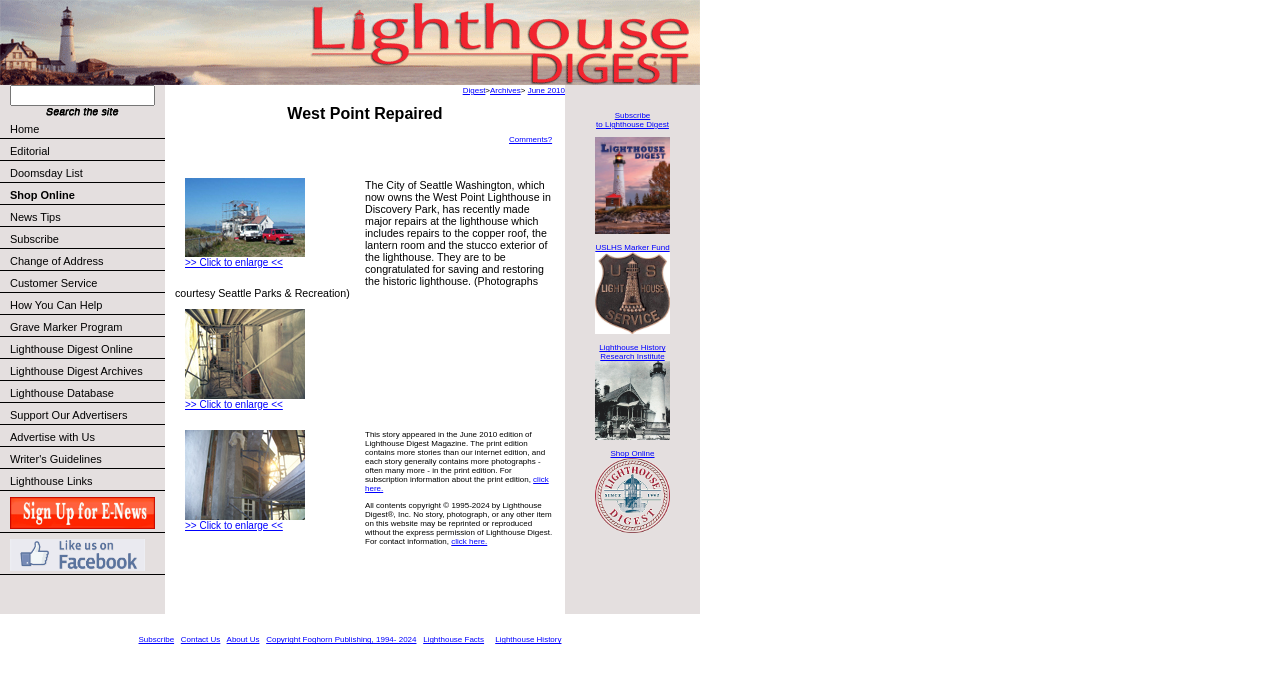Using the provided element description: "Dmitri Ivanov", identify the bounding box coordinates. The coordinates should be four floats between 0 and 1 in the order [left, top, right, bottom].

None